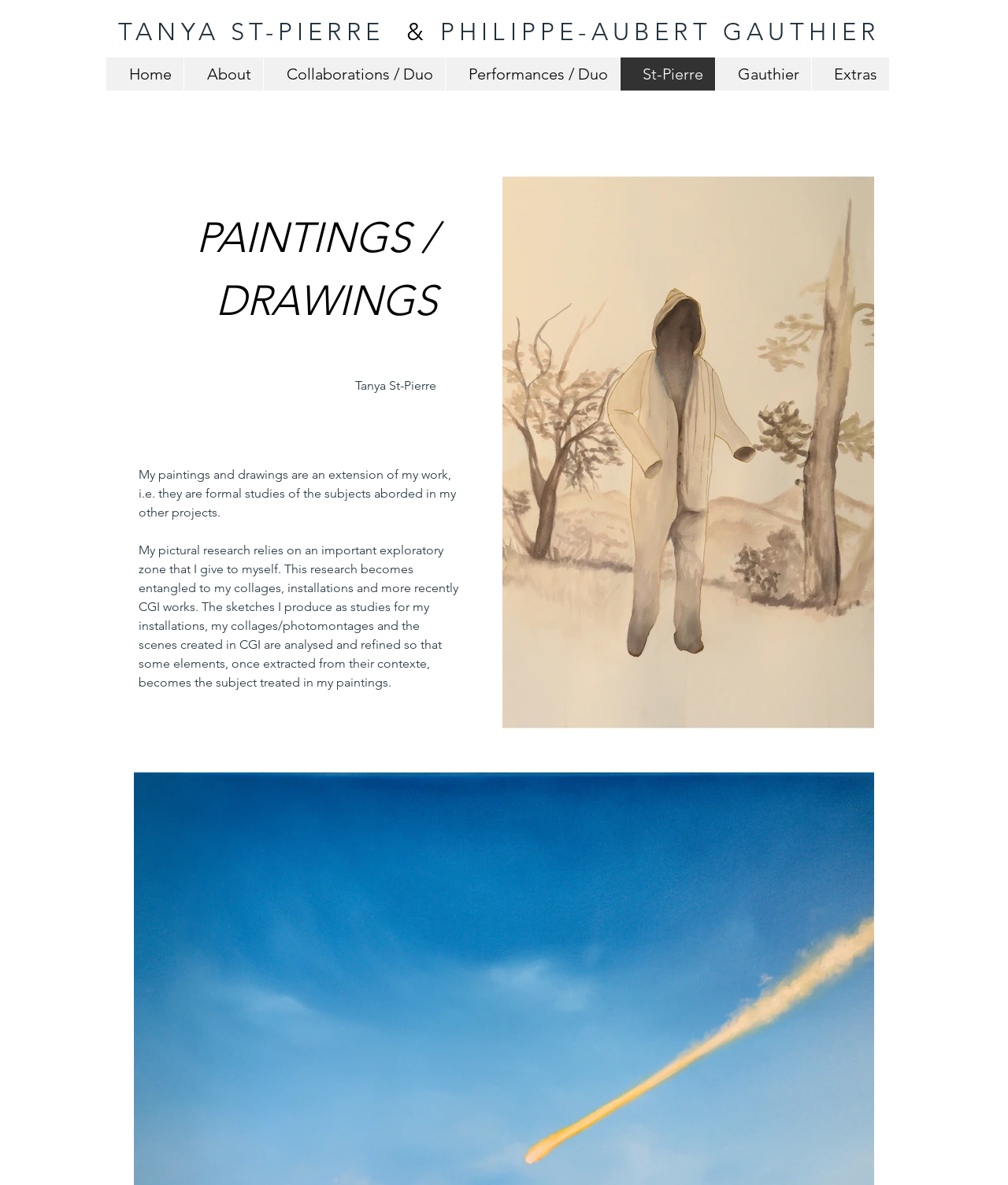How many artworks are displayed in the current page?
Based on the content of the image, thoroughly explain and answer the question.

I found the answer by looking at the text element which contains the text '1/6'. This suggests that there are 6 artworks in total, and the current page is displaying the first one.